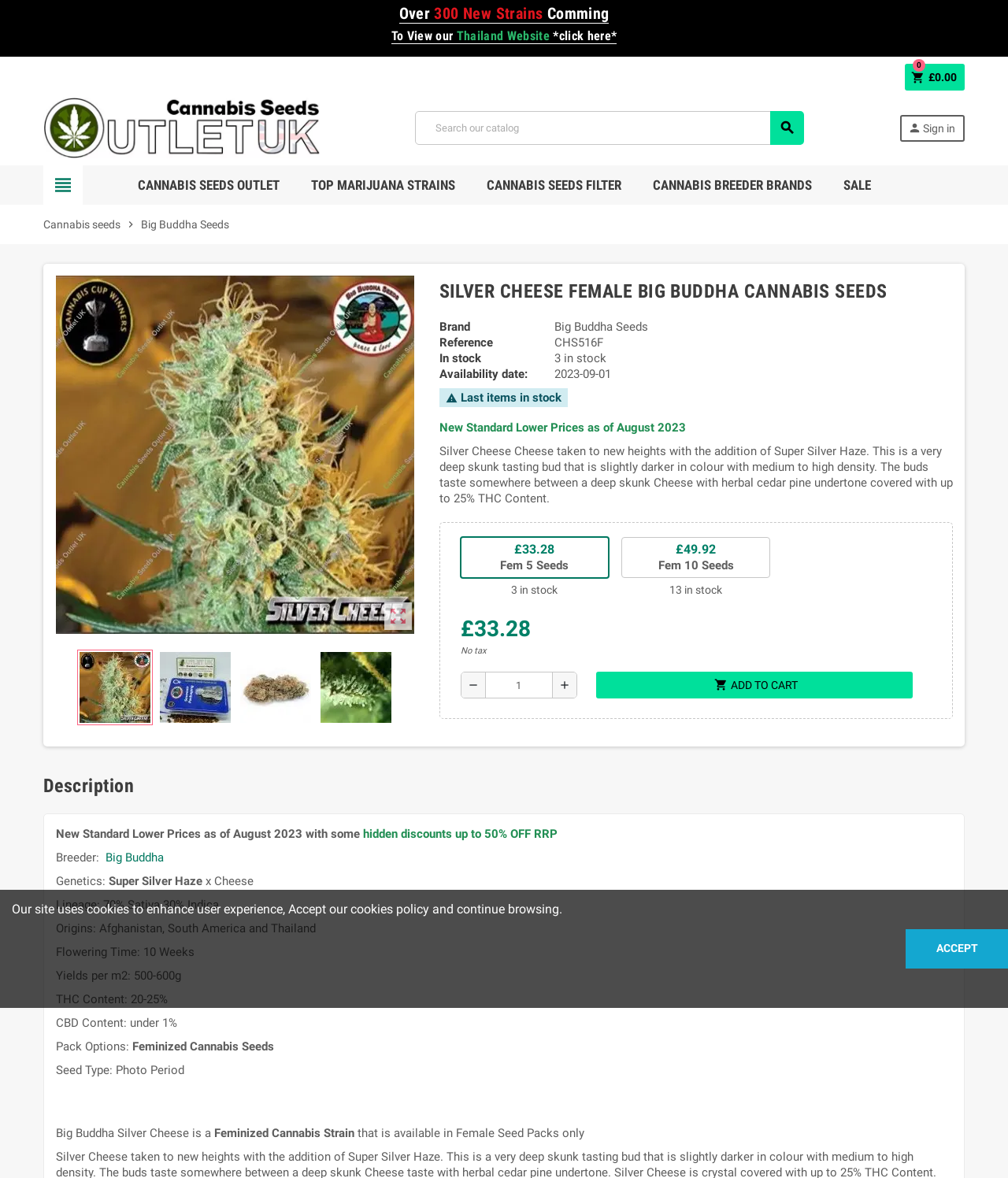Pinpoint the bounding box coordinates of the element you need to click to execute the following instruction: "Add to cart". The bounding box should be represented by four float numbers between 0 and 1, in the format [left, top, right, bottom].

[0.591, 0.57, 0.905, 0.593]